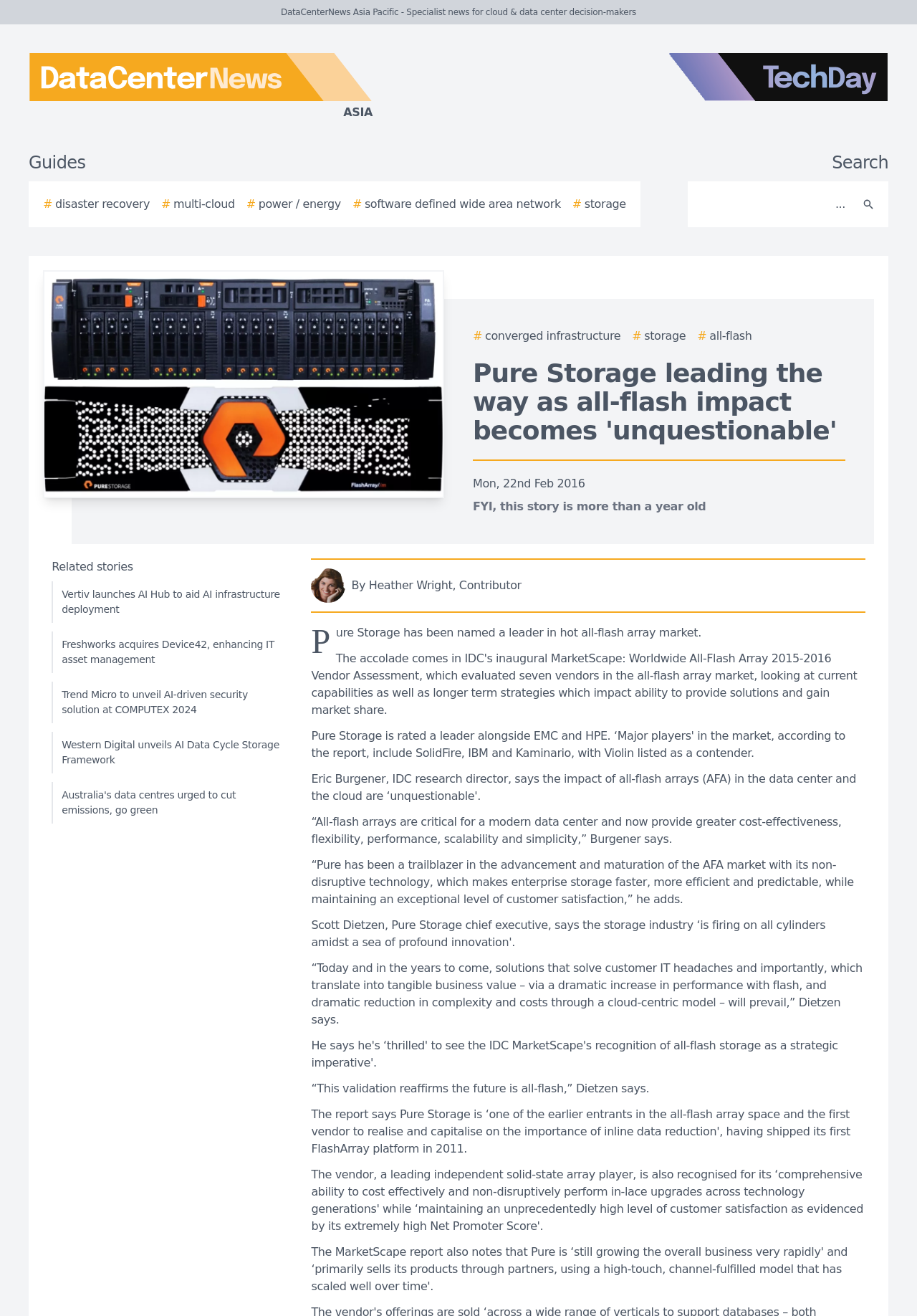Generate a thorough caption that explains the contents of the webpage.

The webpage appears to be a news article from DataCenterNews Asia Pacific, with a focus on cloud and data center decision-makers. At the top of the page, there is a logo for DataCenterNews Asia Pacific, accompanied by a link to the website. To the right of the logo, there is a link to TechDay, another news outlet.

Below the logos, there is a navigation menu with links to various guides, including disaster recovery, multi-cloud, power/energy, software-defined wide area network, and storage. On the right side of the navigation menu, there is a search bar with a search button.

The main content of the page is an article titled "Pure Storage leading the way as all-flash impact becomes 'unquestionable'". The article is dated February 22nd, 2016, and has a note indicating that it is more than a year old. The article features an image related to the story.

The article itself is divided into several paragraphs, with quotes from individuals discussing the impact of all-flash arrays on the data center. There is also an author image and a byline for the contributor, Heather Wright.

At the bottom of the page, there is a section titled "Related stories", which features links to other news articles, including stories about Vertiv, Freshworks, Trend Micro, Western Digital, and Australia's data centers.